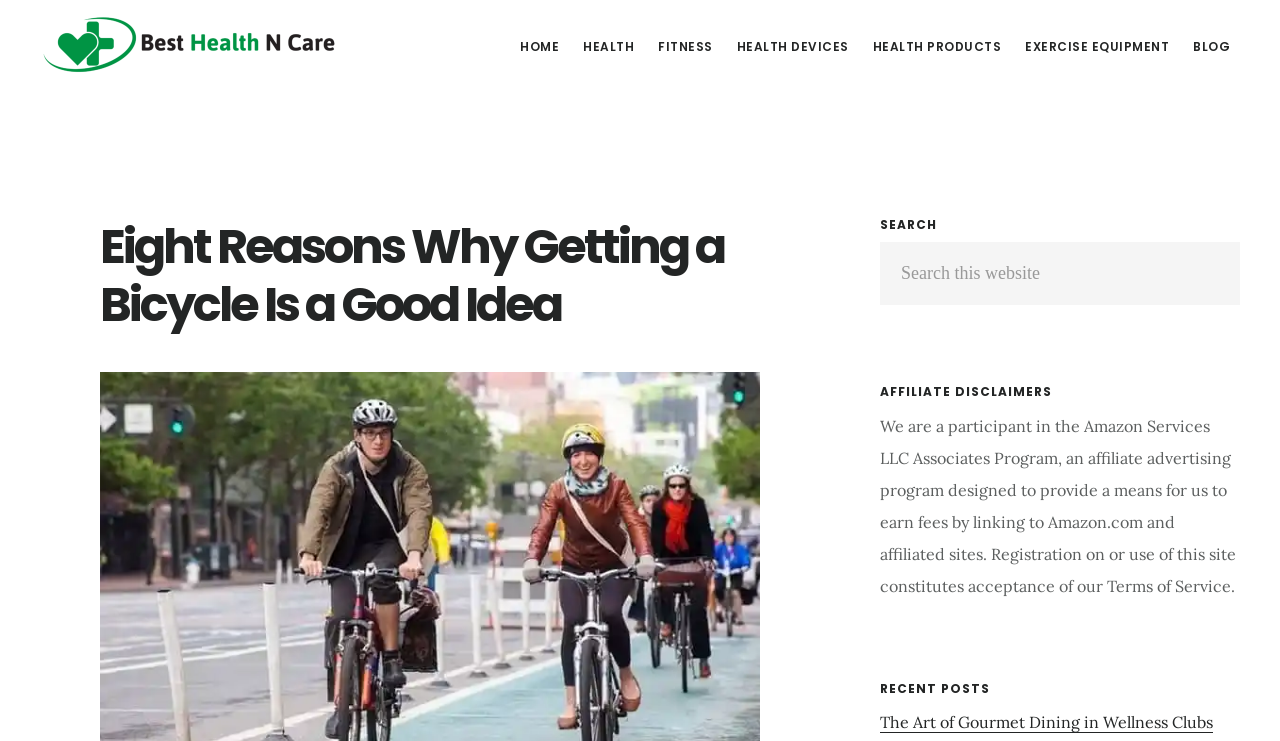Identify the bounding box coordinates for the region to click in order to carry out this instruction: "read recent posts". Provide the coordinates using four float numbers between 0 and 1, formatted as [left, top, right, bottom].

[0.688, 0.92, 0.969, 0.94]